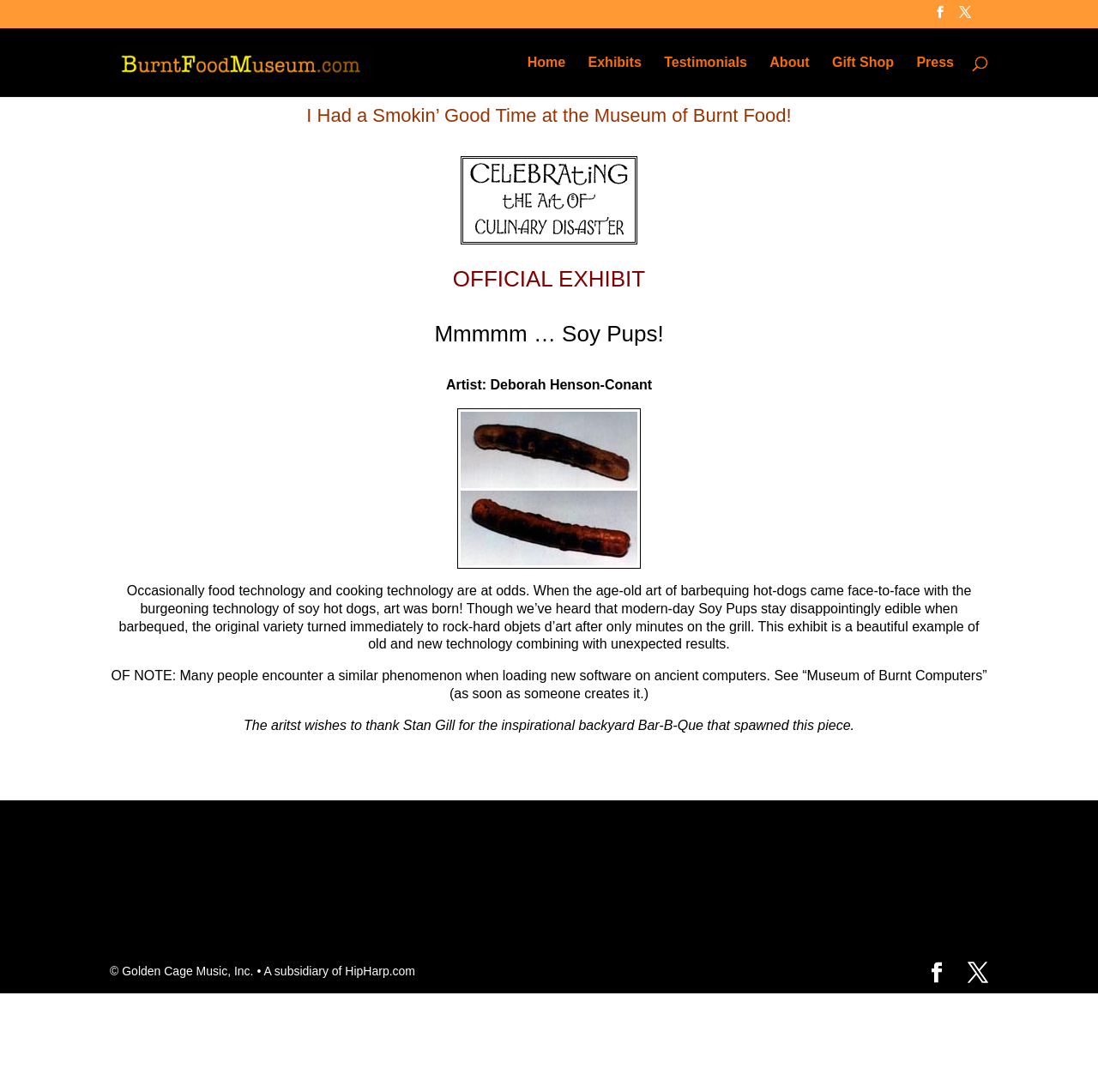What is the name of the exhibit?
Refer to the image and respond with a one-word or short-phrase answer.

Mmmmm … Soy Pups!